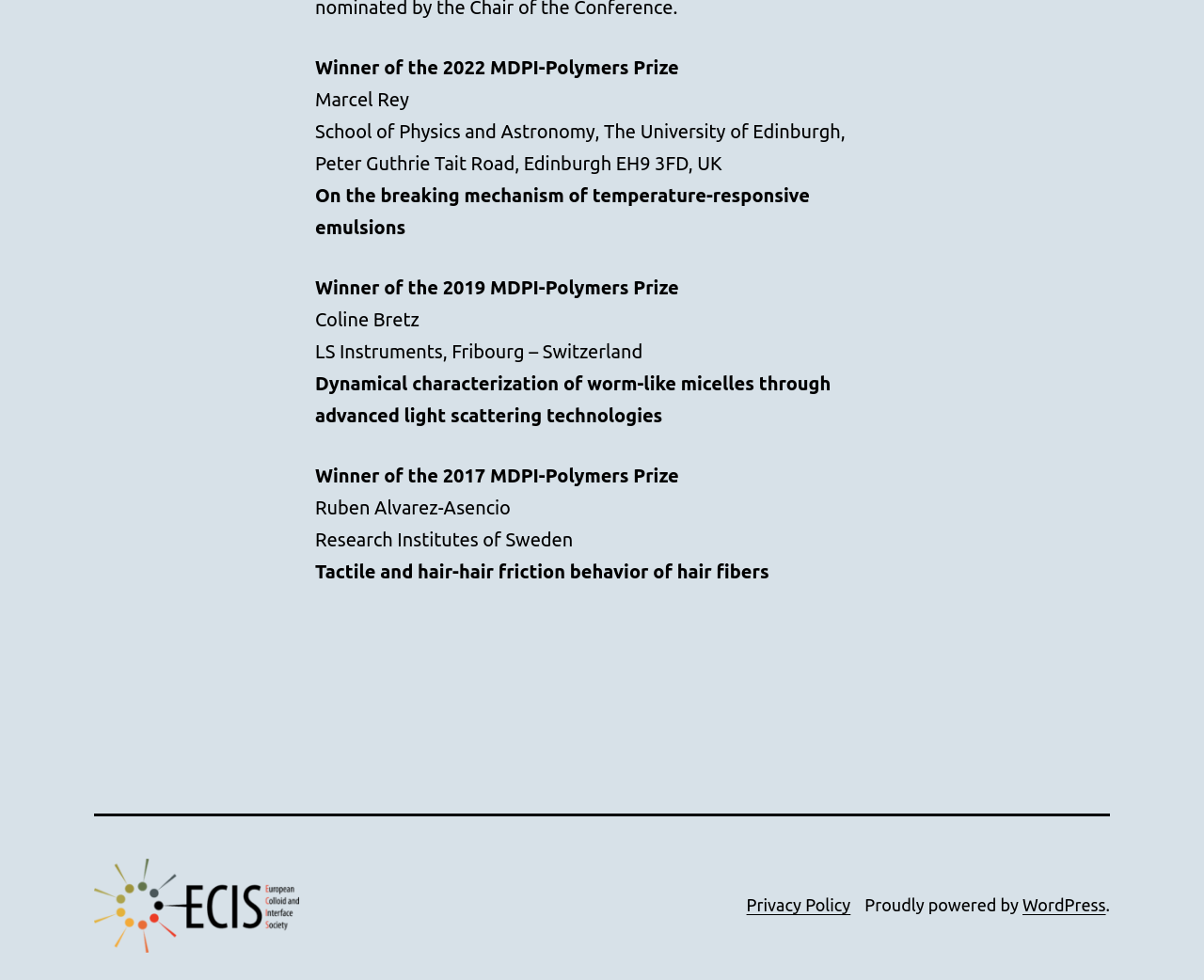Determine the bounding box of the UI element mentioned here: "alt="ECIS"". The coordinates must be in the format [left, top, right, bottom] with values ranging from 0 to 1.

[0.078, 0.909, 0.249, 0.935]